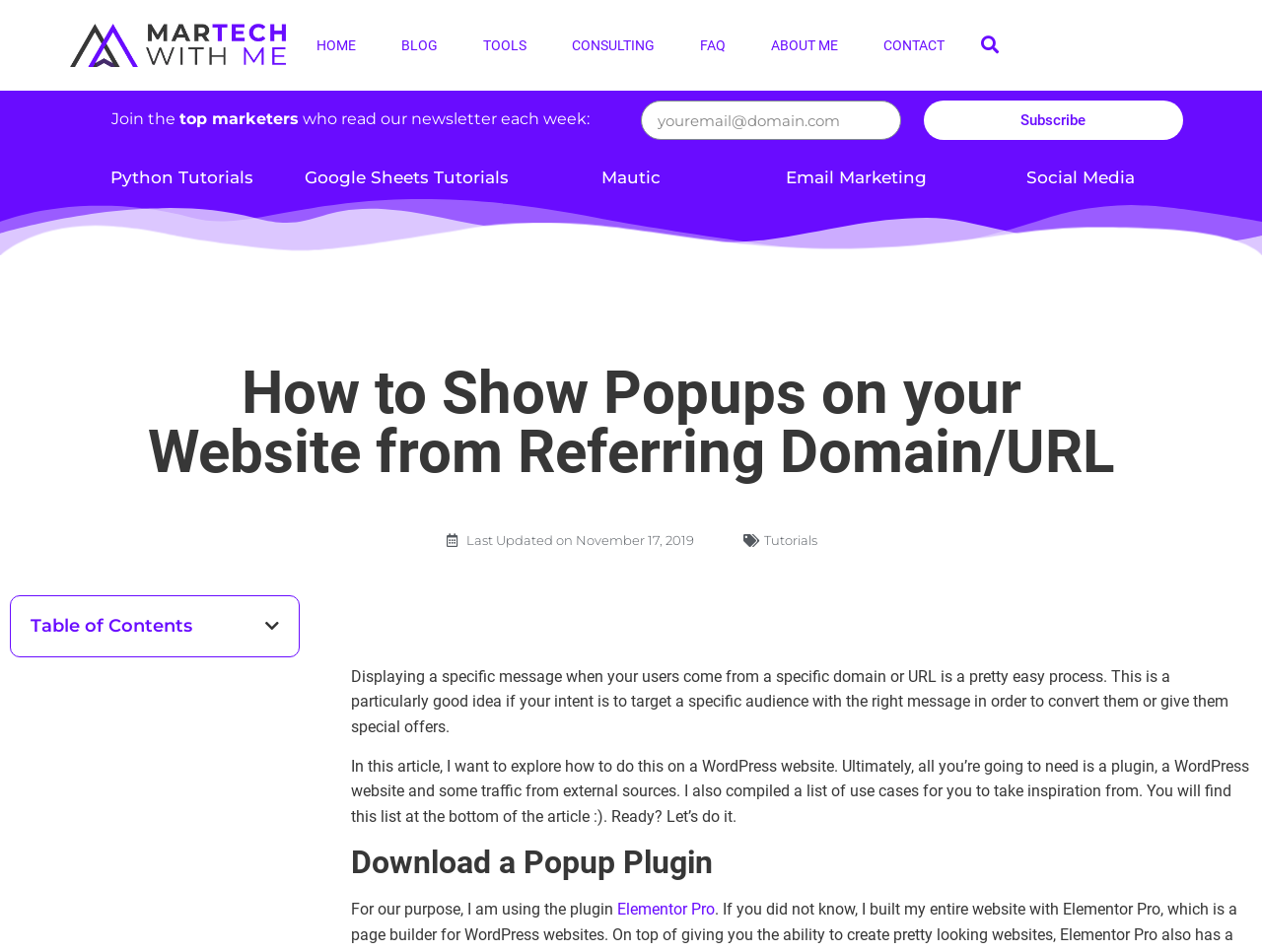Find the bounding box coordinates for the area that should be clicked to accomplish the instruction: "Read the Email Marketing tutorial".

[0.622, 0.176, 0.734, 0.197]